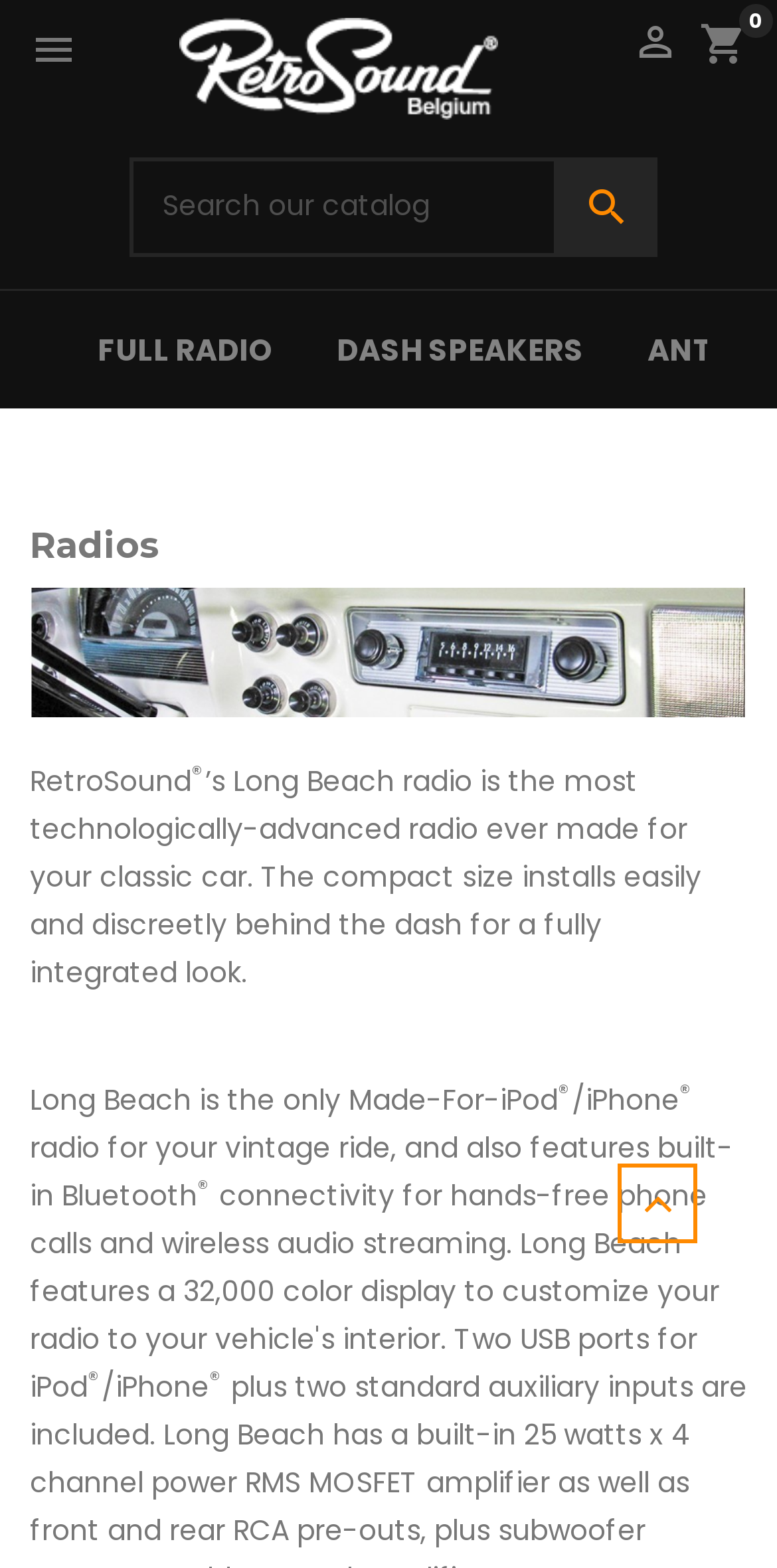How many links are present in the header section?
Based on the visual details in the image, please answer the question thoroughly.

There are three links present in the header section, which are the shopping cart link, the link to 'RetroSound Belgium by PAT', and the link to 'FULL RADIO'.